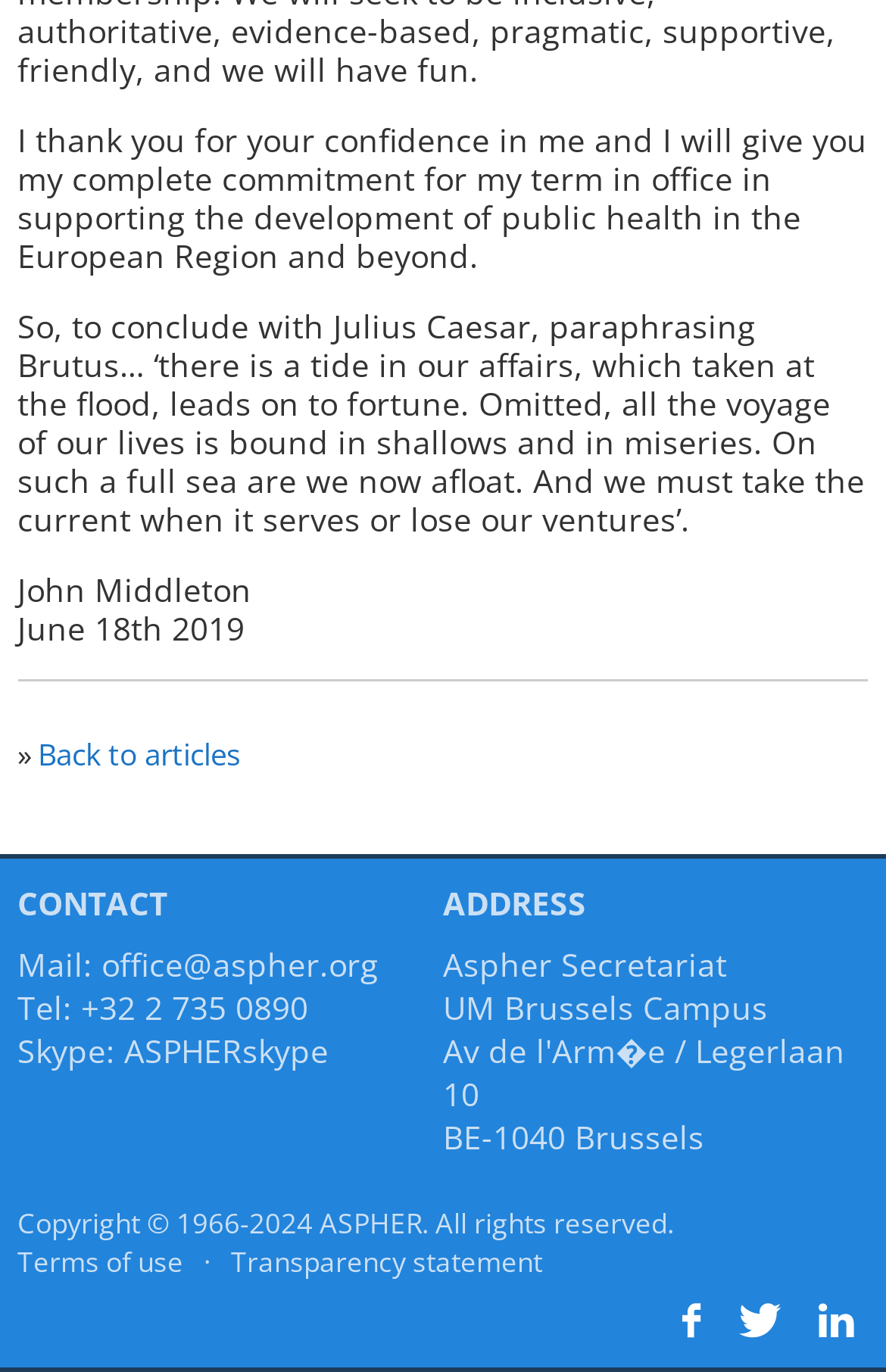Who is the author of the quote?
Based on the image content, provide your answer in one word or a short phrase.

John Middleton